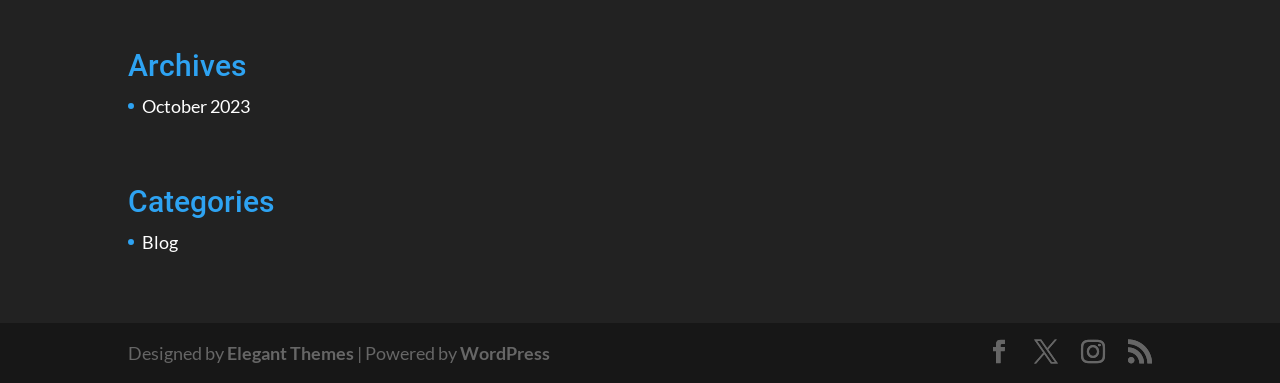Can you identify the bounding box coordinates of the clickable region needed to carry out this instruction: 'go to blog'? The coordinates should be four float numbers within the range of 0 to 1, stated as [left, top, right, bottom].

[0.111, 0.603, 0.139, 0.66]